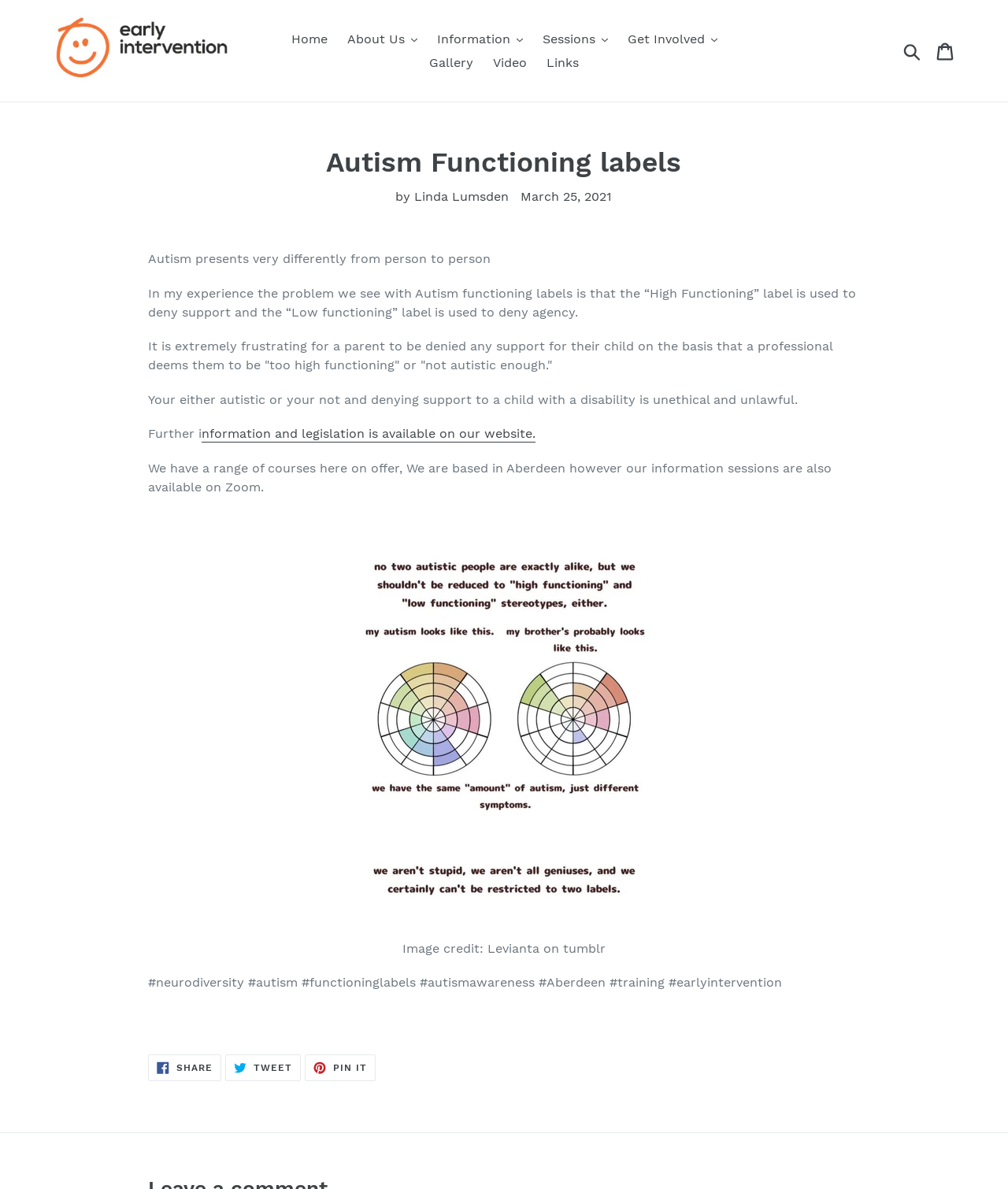Bounding box coordinates are to be given in the format (top-left x, top-left y, bottom-right x, bottom-right y). All values must be floating point numbers between 0 and 1. Provide the bounding box coordinate for the UI element described as: Get Involved.cls-1{fill:#231f20}

[0.614, 0.023, 0.719, 0.043]